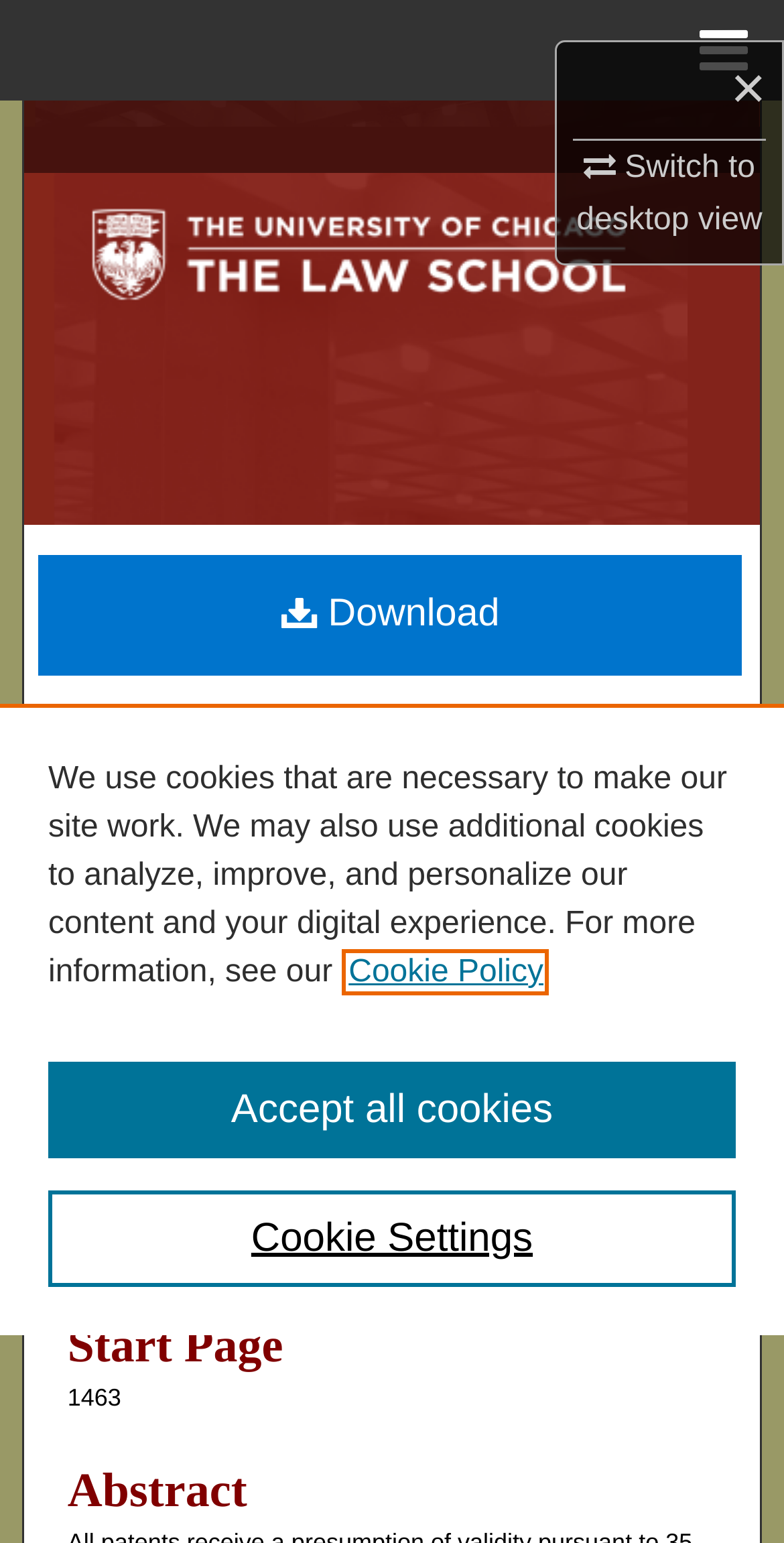Please identify the bounding box coordinates for the region that you need to click to follow this instruction: "Browse Collections".

[0.0, 0.13, 1.0, 0.195]